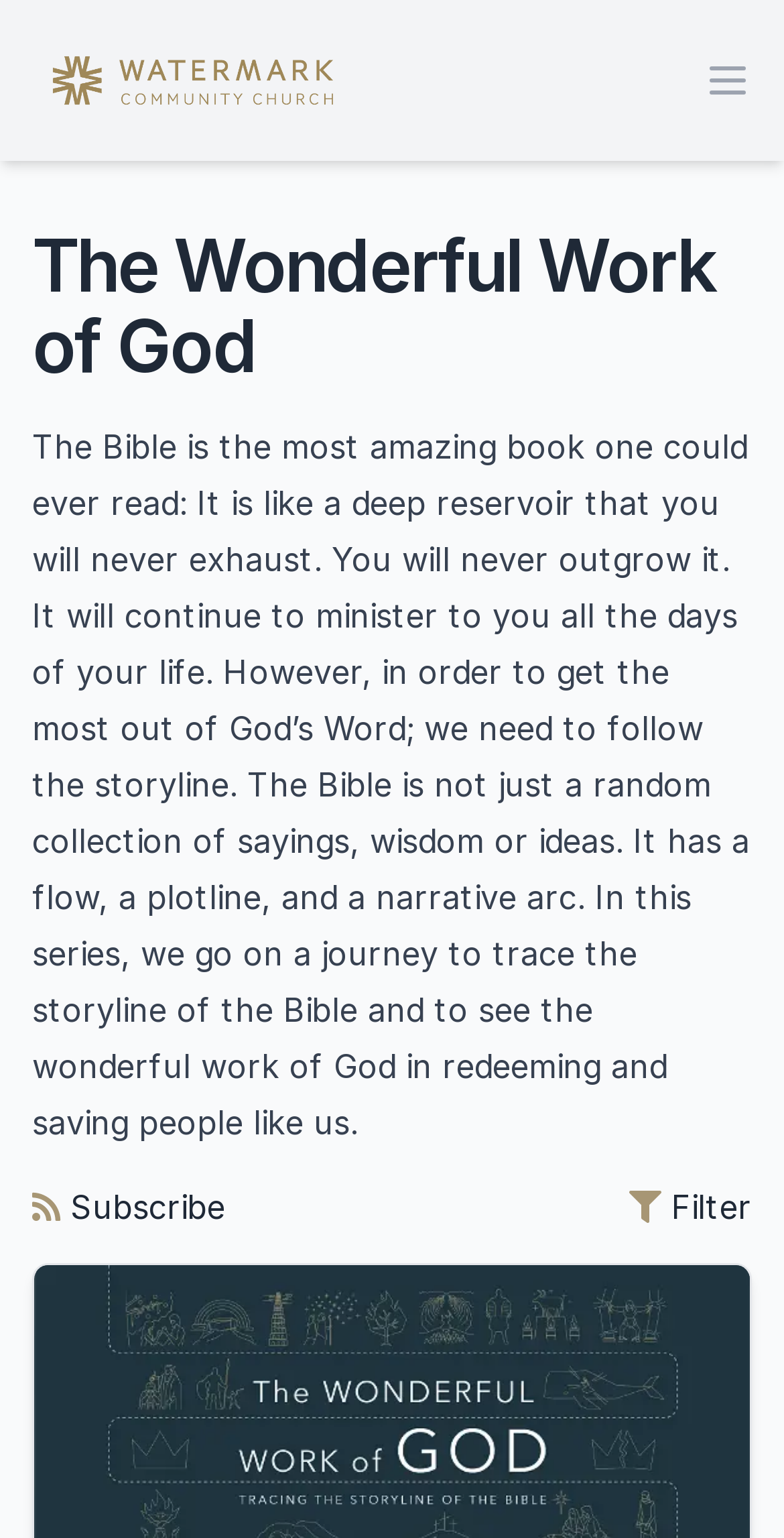Determine which piece of text is the heading of the webpage and provide it.

The Wonderful Work of God